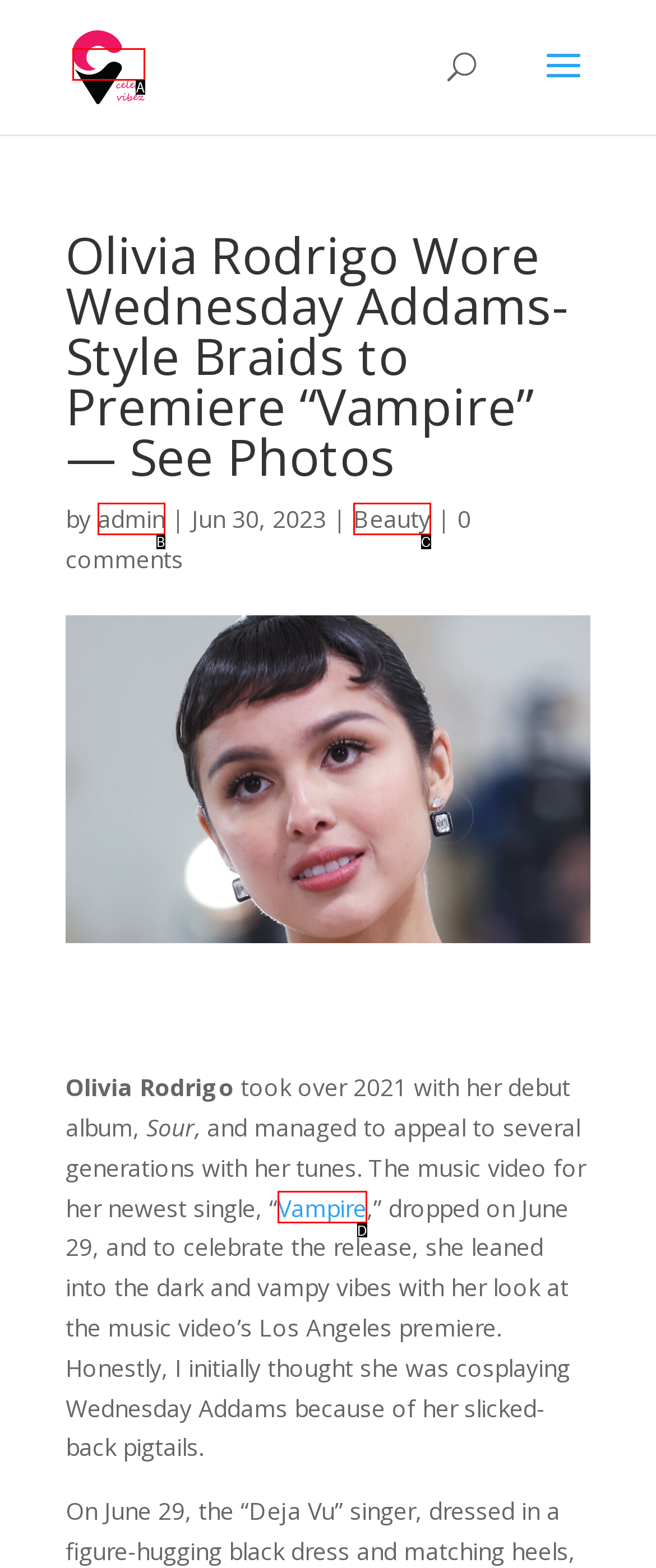Determine which option aligns with the description: Vampire. Provide the letter of the chosen option directly.

D